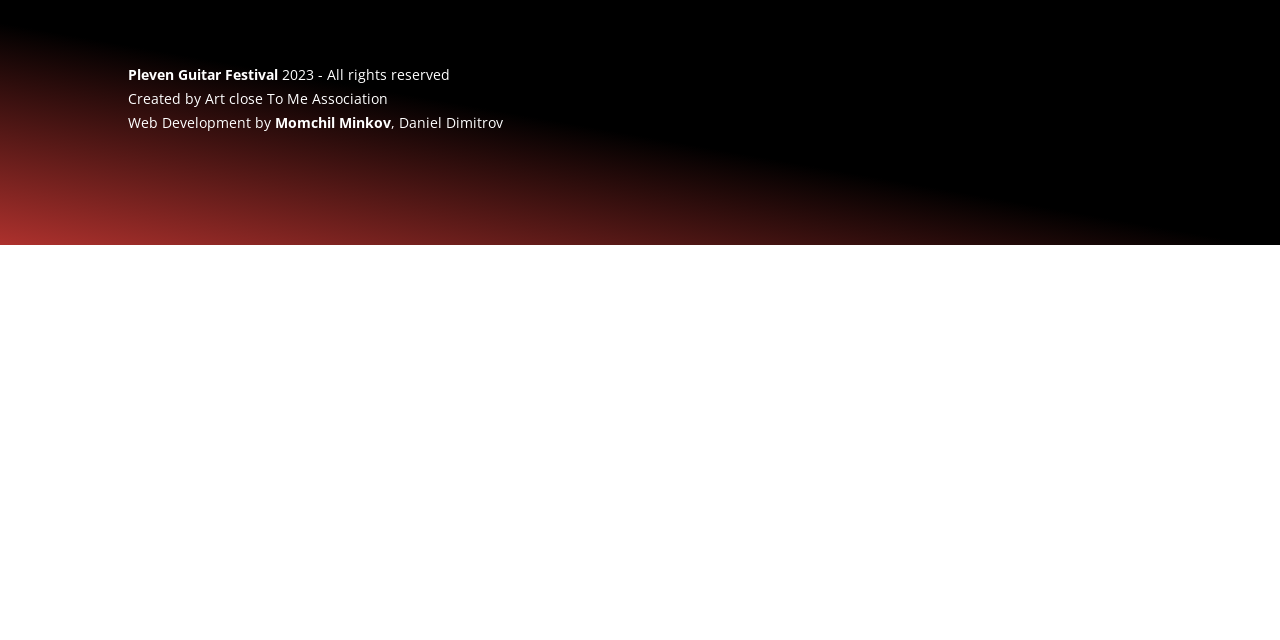Locate and provide the bounding box coordinates for the HTML element that matches this description: "Momchil Minkov".

[0.215, 0.176, 0.305, 0.206]